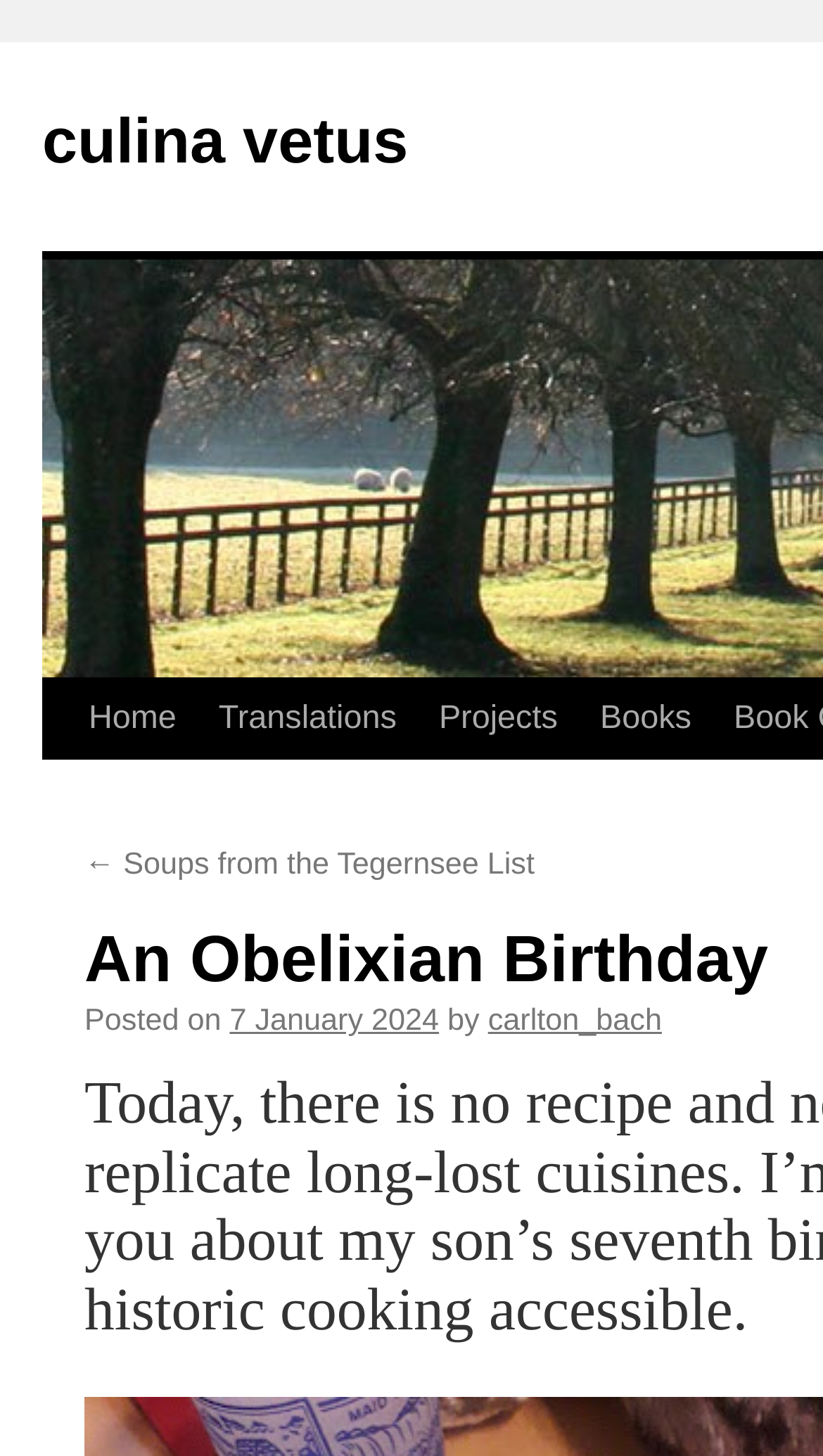What is the date of the latest article? Please answer the question using a single word or phrase based on the image.

7 January 2024